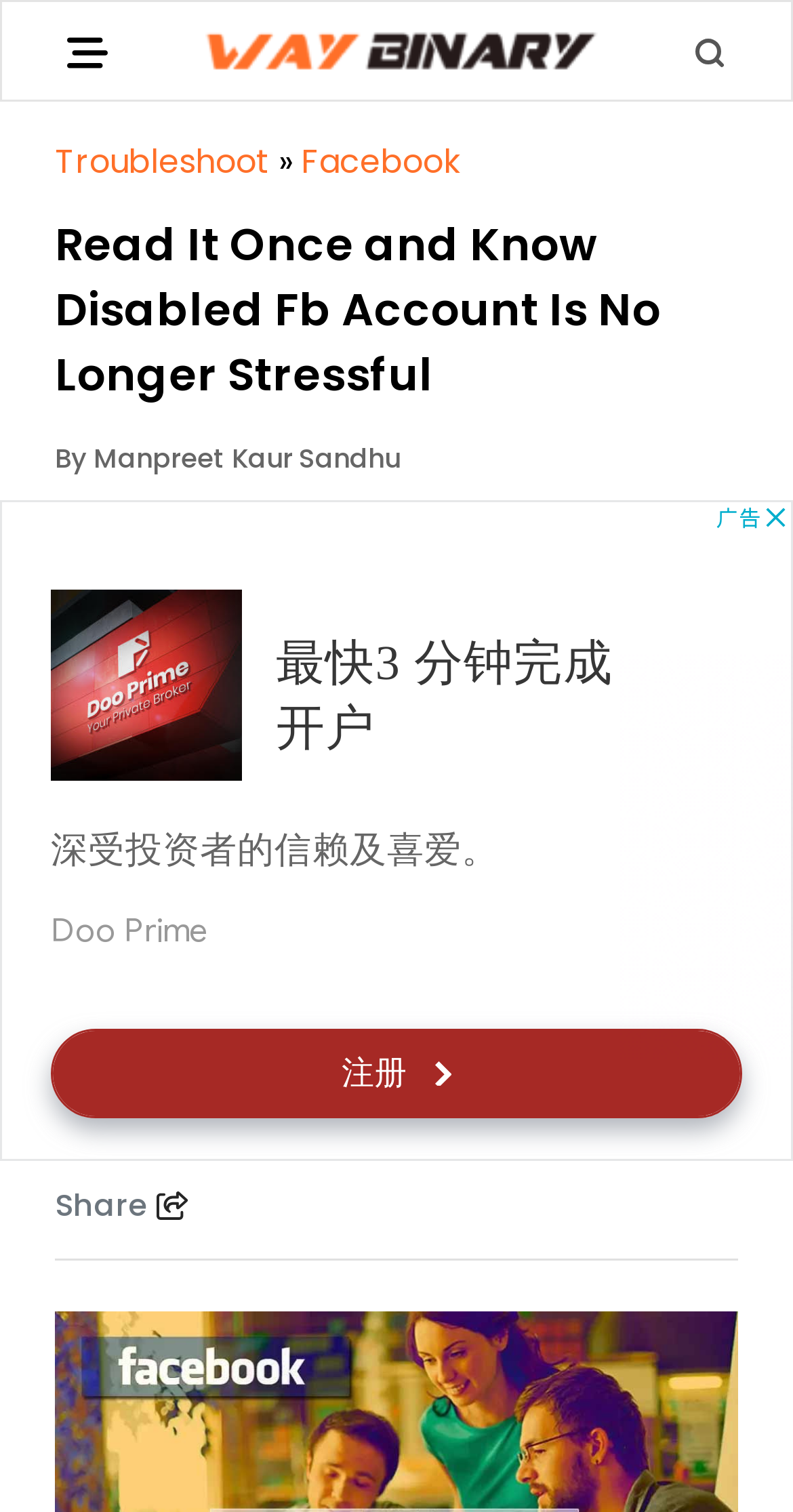For the following element description, predict the bounding box coordinates in the format (top-left x, top-left y, bottom-right x, bottom-right y). All values should be floating point numbers between 0 and 1. Description: By Manpreet Kaur Sandhu

[0.069, 0.291, 0.505, 0.317]